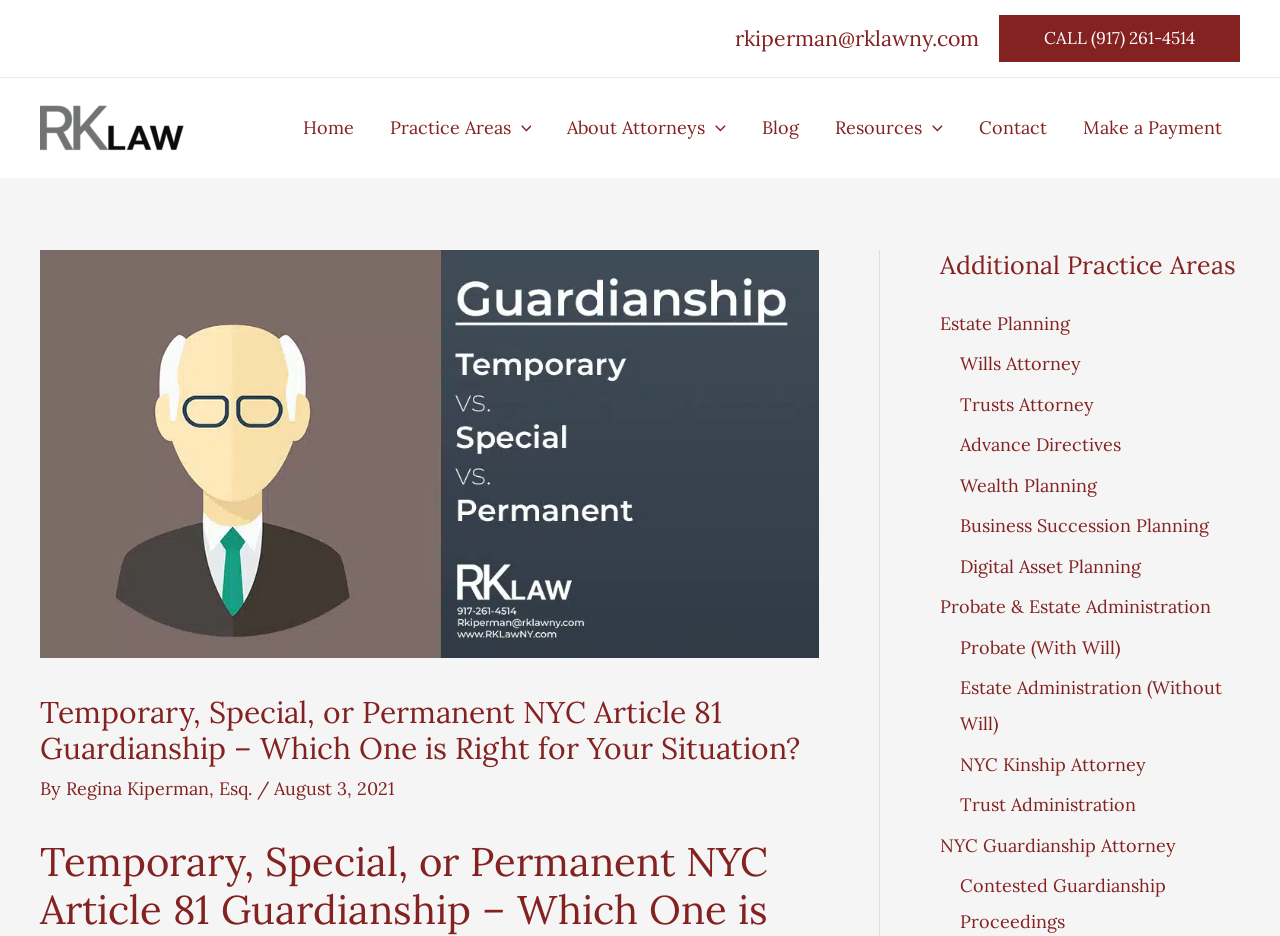What is the lawyer's email address?
Can you give a detailed and elaborate answer to the question?

I found the lawyer's email address by looking at the top section of the webpage, where the contact information is usually displayed. The email address is a link, and it is 'rkiperman@rklawny.com'.